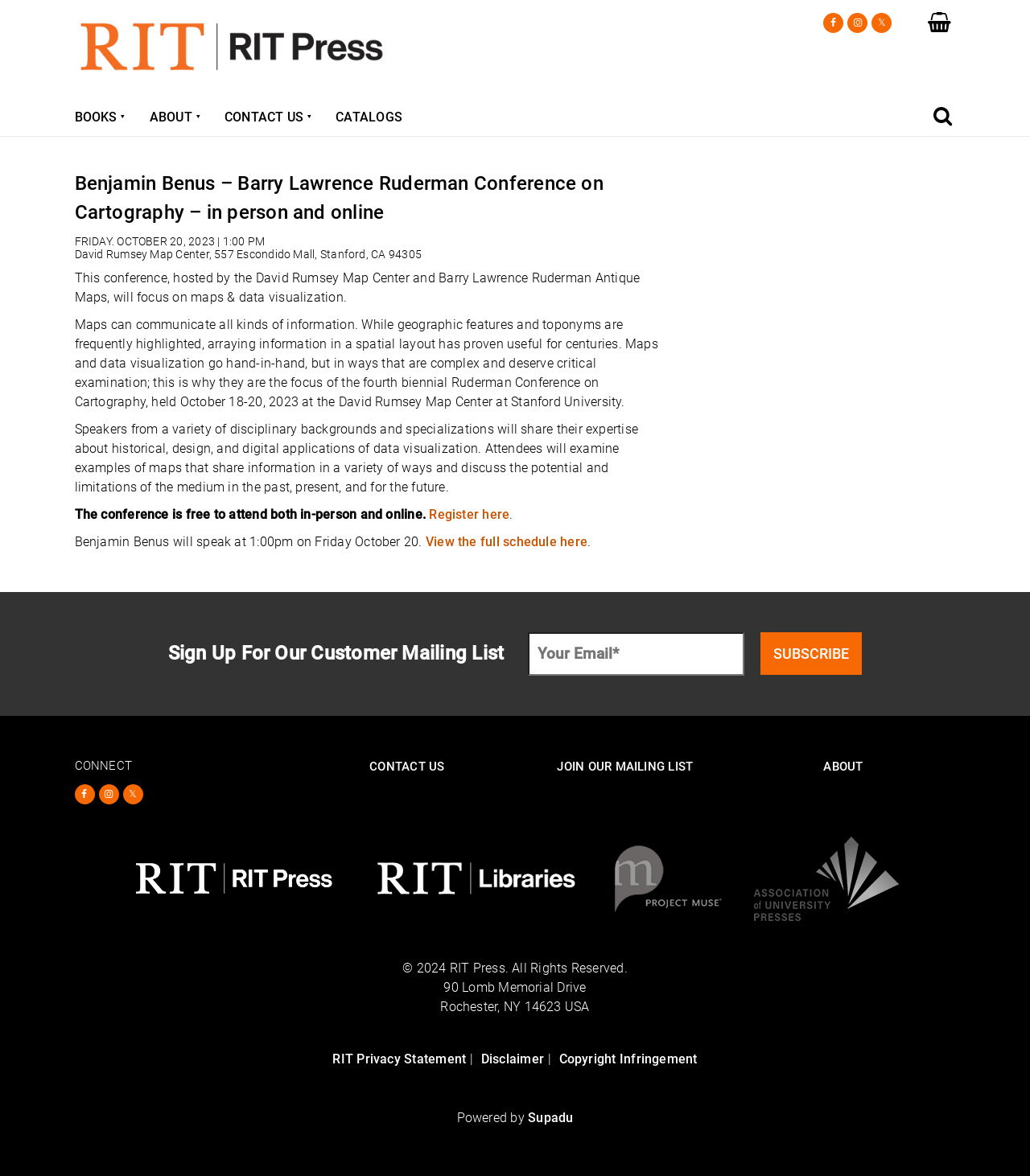Create a detailed summary of the webpage's content and design.

This webpage appears to be the conference webpage for the Benjamin Benus - Barry Lawrence Ruderman Conference on Cartography, hosted by the David Rumsey Map Center and Barry Lawrence Ruderman Antique Maps. 

At the top of the page, there is a navigation menu with links to "BOOKS", "ABOUT", "CONTACT US", and "CATALOGS". Below this, there is a search bar with a "SEARCH" button. 

The main content of the page is an article that provides information about the conference. The title of the conference is prominently displayed, along with the date and location. There are several paragraphs of text that describe the focus of the conference, which is on maps and data visualization. The text explains that the conference will feature speakers from various disciplinary backgrounds who will share their expertise on historical, design, and digital applications of data visualization. 

Below the main text, there is a link to register for the conference, as well as a link to view the full schedule. 

On the right side of the page, there is a section to sign up for the customer mailing list, with a textbox to enter an email address and a "SUBSCRIBE" button. 

At the bottom of the page, there is a footer section with links to "CONNECT" with the organization on social media, as well as links to "CONTACT US", "JOIN OUR MAILING LIST", and "ABOUT". There are also several logos for partner organizations, including RIT Libraries, Project MUSE, and AUP. 

Finally, there is a section with copyright information, including a copyright statement, an address, and links to legal information such as the RIT Privacy Statement, Disclaimer, and Copyright Infringement. The page is powered by Supadu.